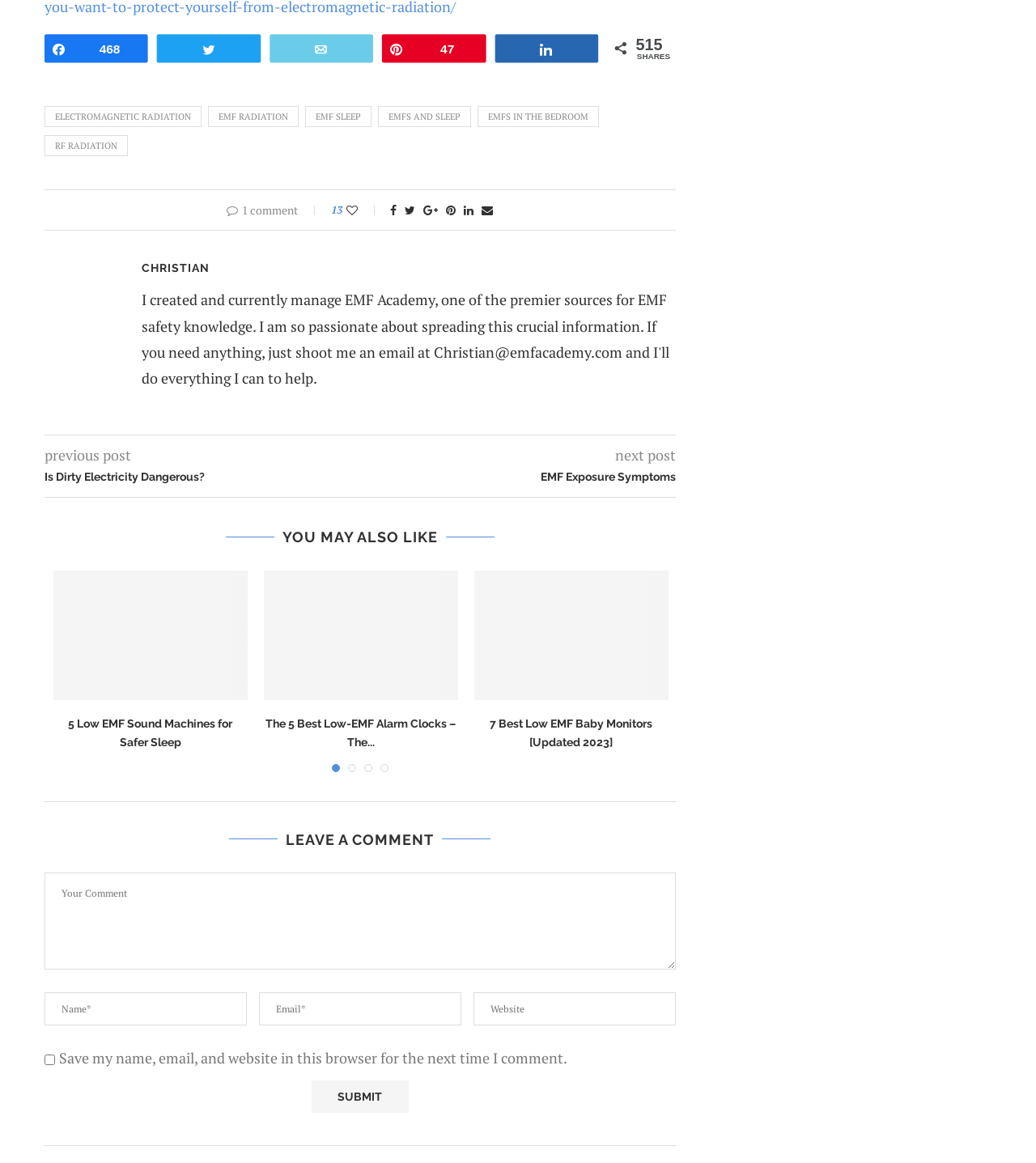Give a concise answer of one word or phrase to the question: 
How many related articles are listed?

4